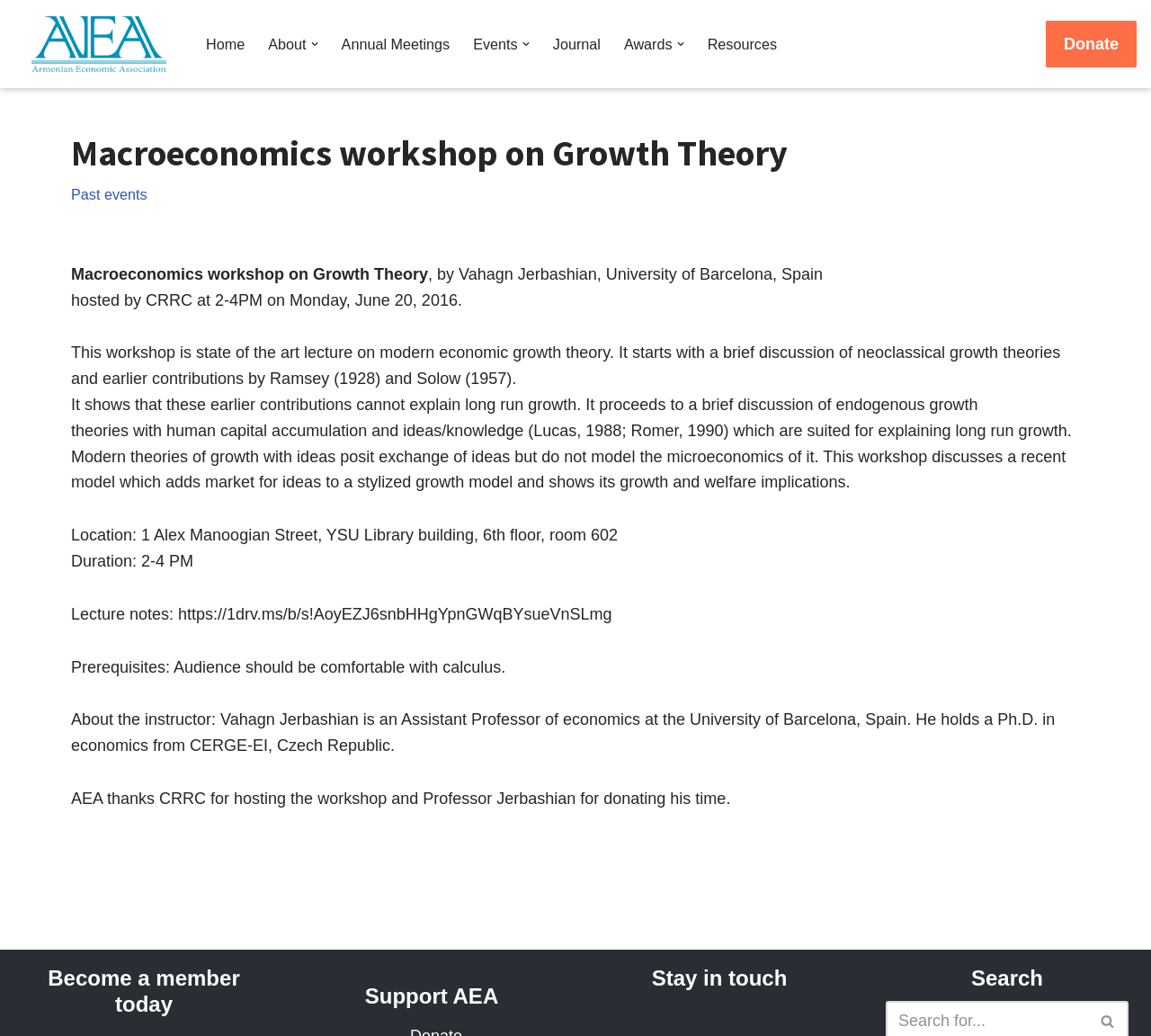Extract the main heading from the webpage content.

Macroeconomics workshop on Growth Theory